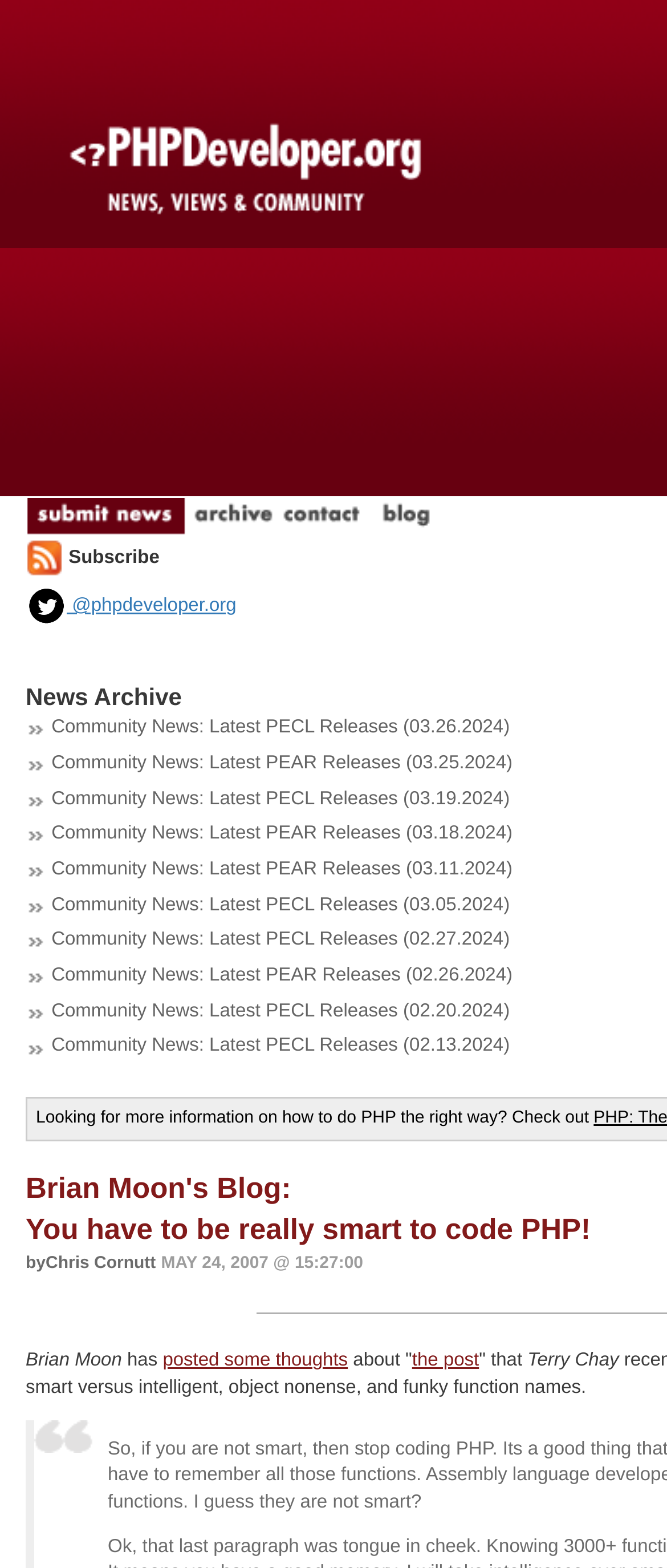Please identify the bounding box coordinates of the element's region that needs to be clicked to fulfill the following instruction: "Read the latest PECL releases". The bounding box coordinates should consist of four float numbers between 0 and 1, i.e., [left, top, right, bottom].

[0.077, 0.457, 0.764, 0.47]